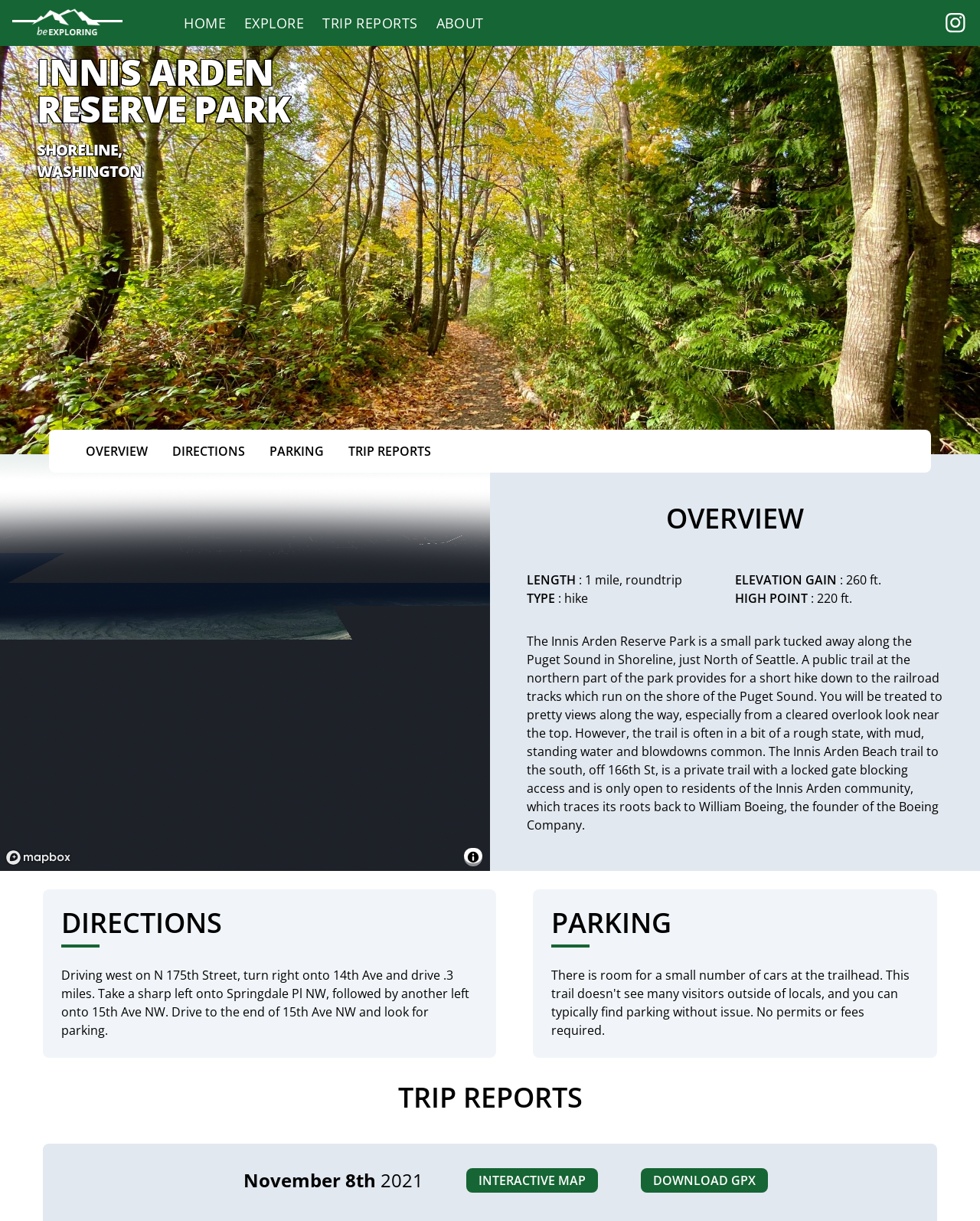Find the bounding box of the UI element described as follows: "Parking".

[0.275, 0.363, 0.33, 0.377]